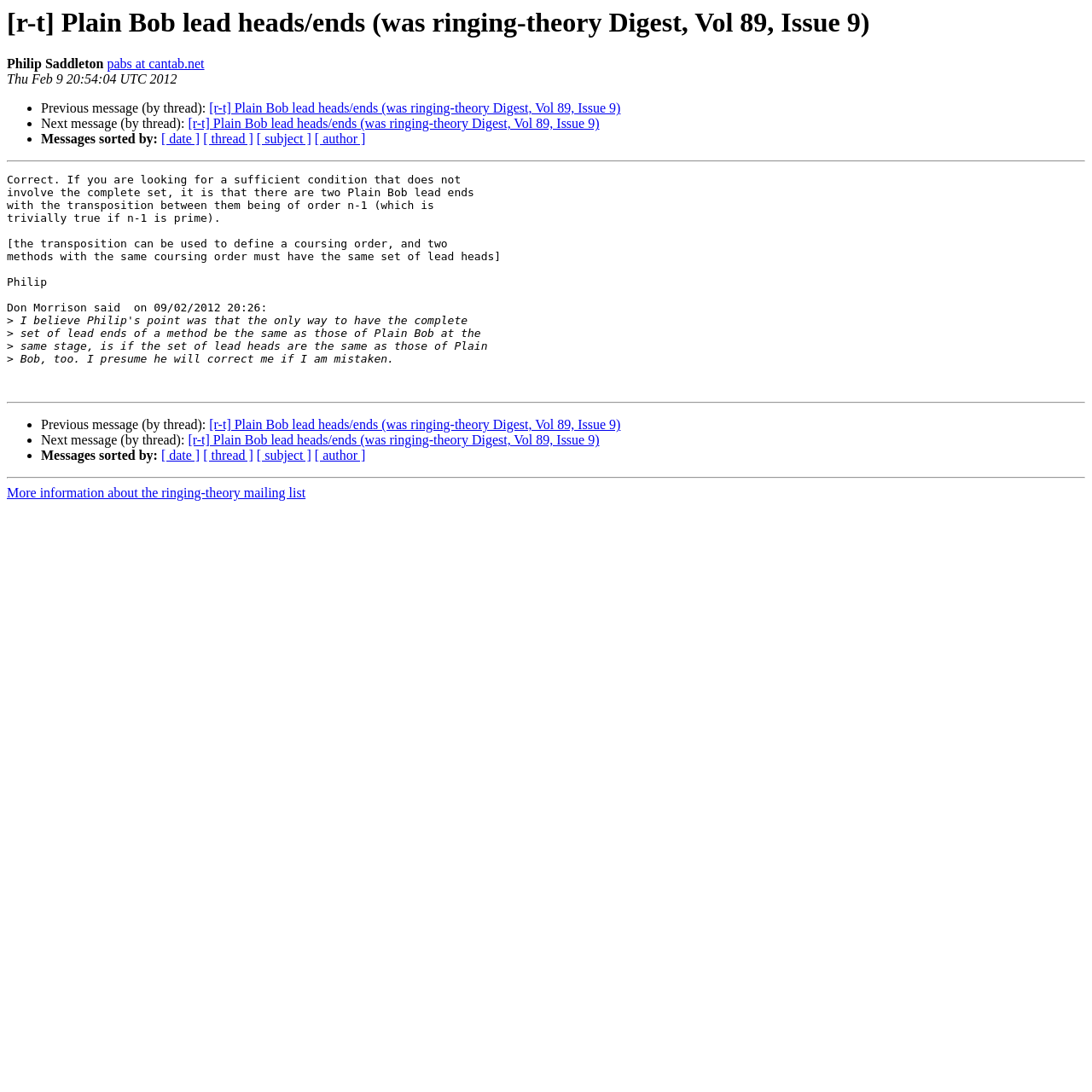Find the bounding box coordinates for the area you need to click to carry out the instruction: "Visit Philip's homepage". The coordinates should be four float numbers between 0 and 1, indicated as [left, top, right, bottom].

[0.098, 0.052, 0.187, 0.065]